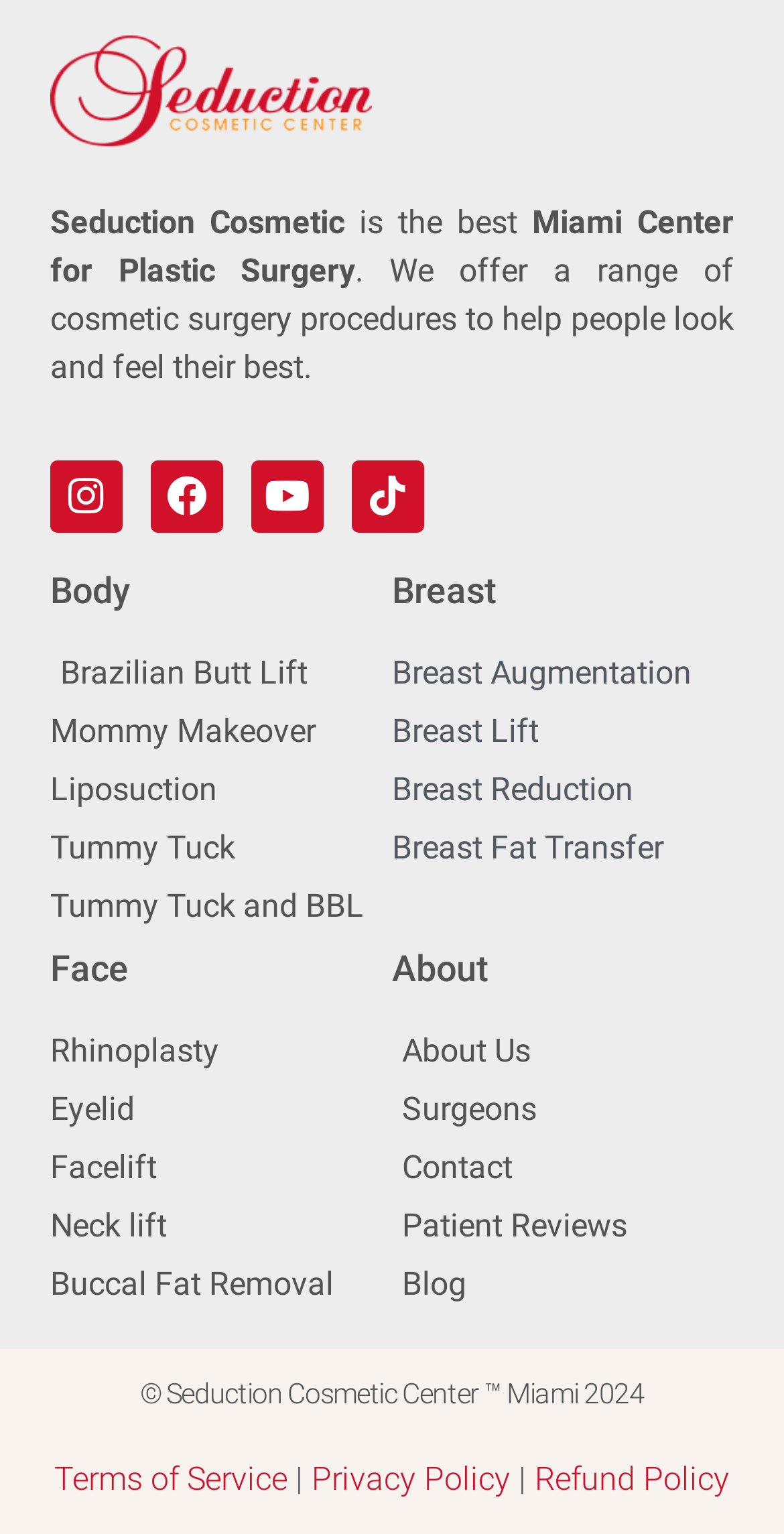What are the main categories of services provided by Seduction Cosmetic Center?
Examine the image closely and answer the question with as much detail as possible.

The webpage is divided into four main sections: Body, Breast, Face, and About, which categorize the different cosmetic surgery procedures and services offered by Seduction Cosmetic Center.